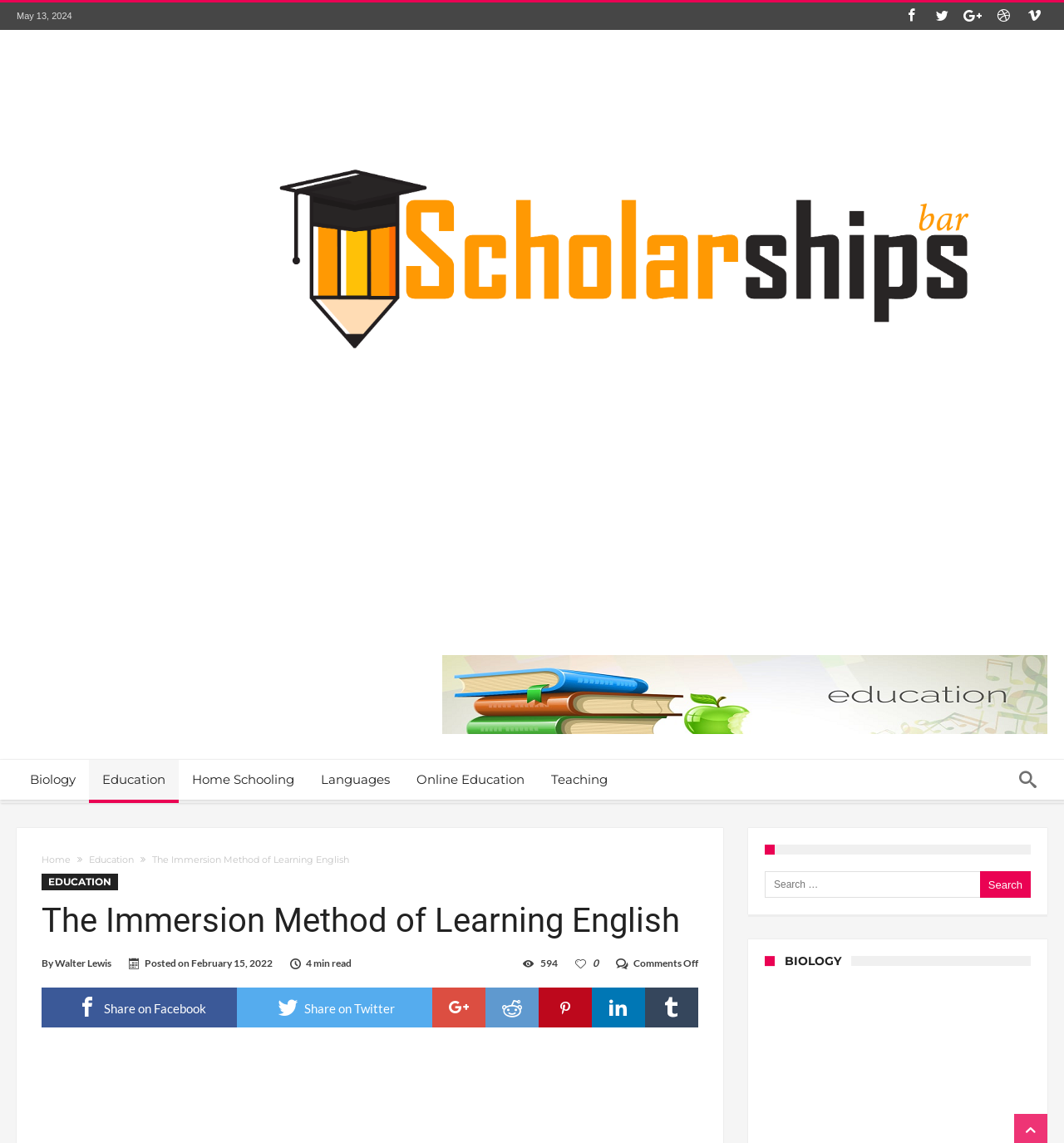What is the date of the article?
Could you please answer the question thoroughly and with as much detail as possible?

I found the date of the article by looking at the text 'Posted on February 15, 2022' which is located below the author's name.